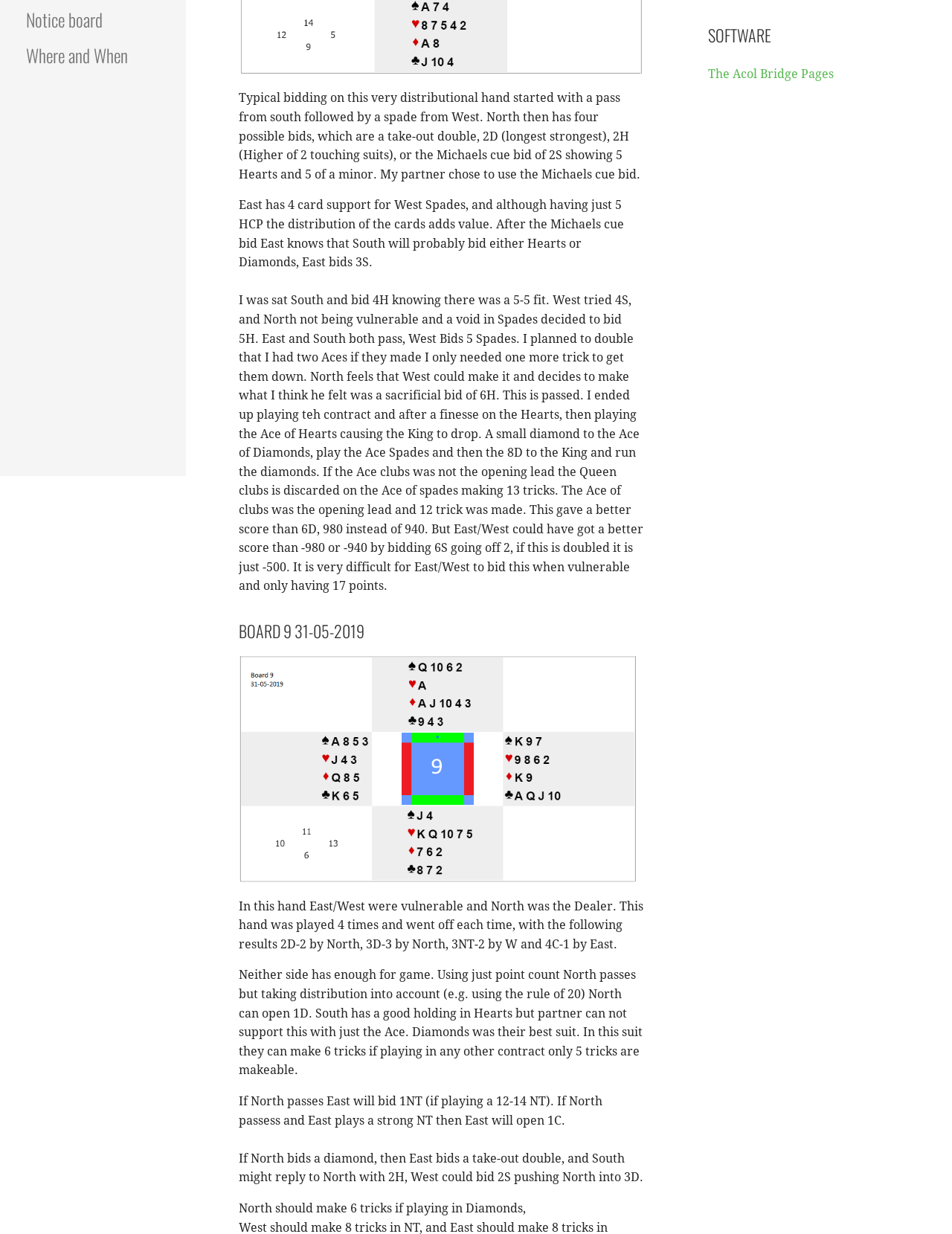Given the element description, predict the bounding box coordinates in the format (top-left x, top-left y, bottom-right x, bottom-right y), using floating point numbers between 0 and 1: The Acol Bridge Pages

[0.743, 0.054, 0.876, 0.066]